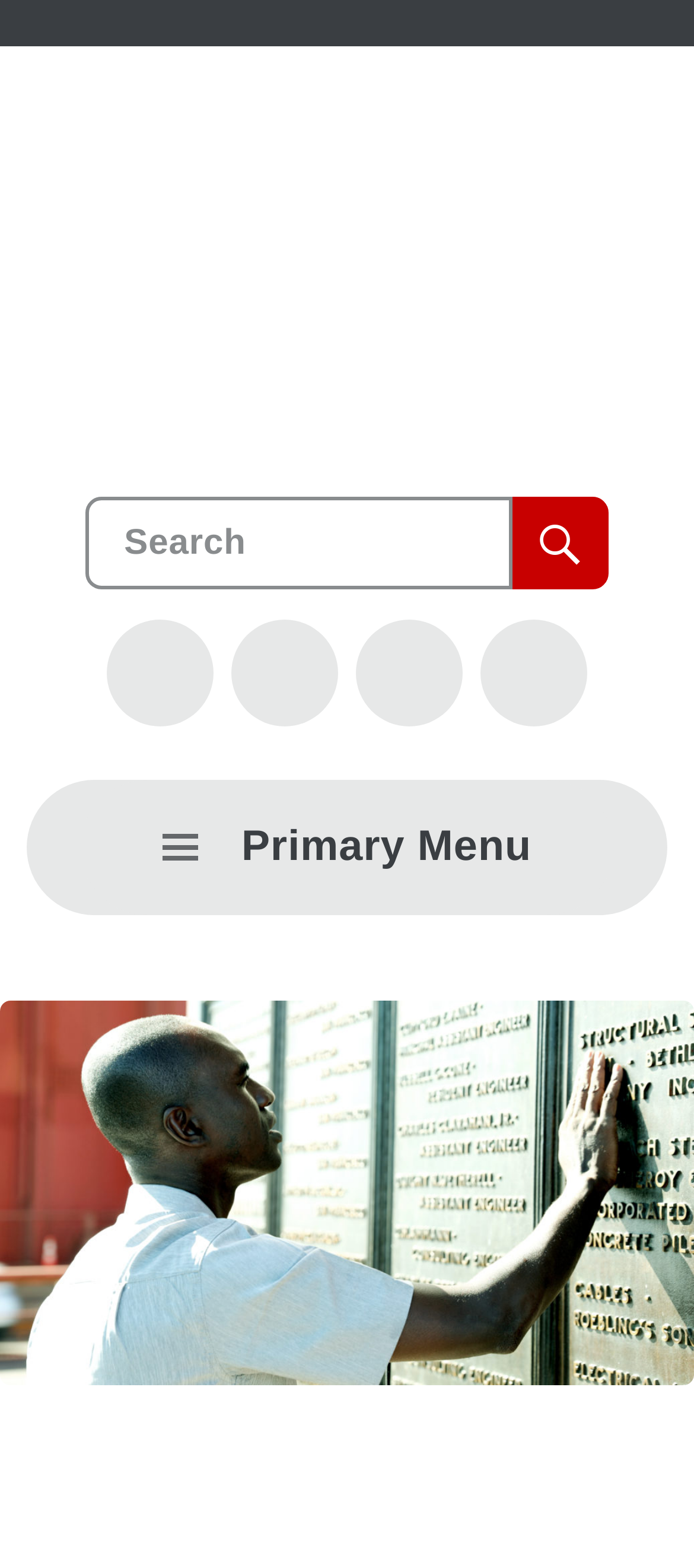Identify the coordinates of the bounding box for the element that must be clicked to accomplish the instruction: "Go to Holman Prize homepage".

[0.218, 0.041, 0.782, 0.291]